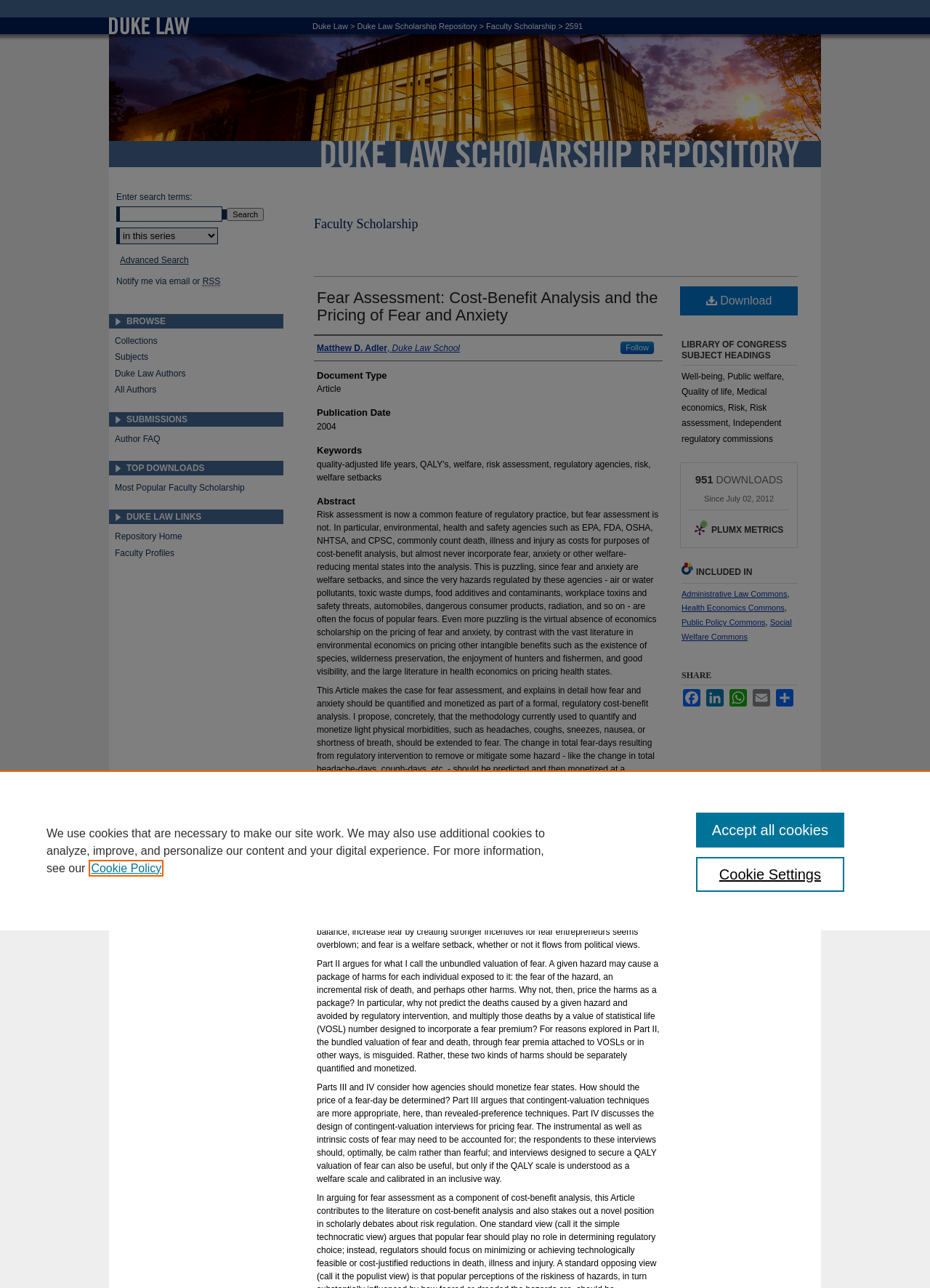Kindly determine the bounding box coordinates of the area that needs to be clicked to fulfill this instruction: "Search for something".

[0.125, 0.16, 0.239, 0.172]